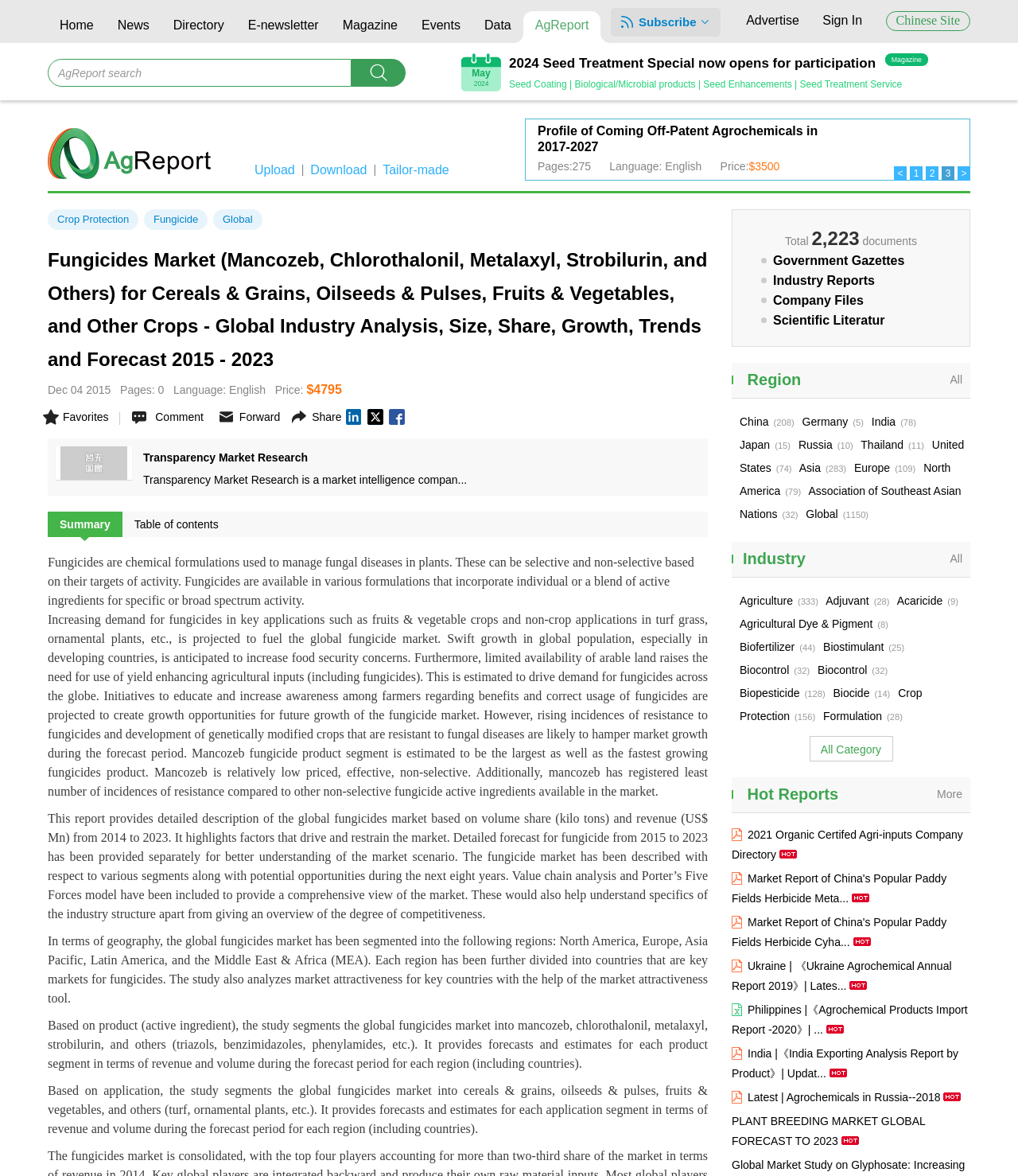Based on the element description: "Magazine", identify the UI element and provide its bounding box coordinates. Use four float numbers between 0 and 1, [left, top, right, bottom].

[0.892, 0.011, 0.934, 0.022]